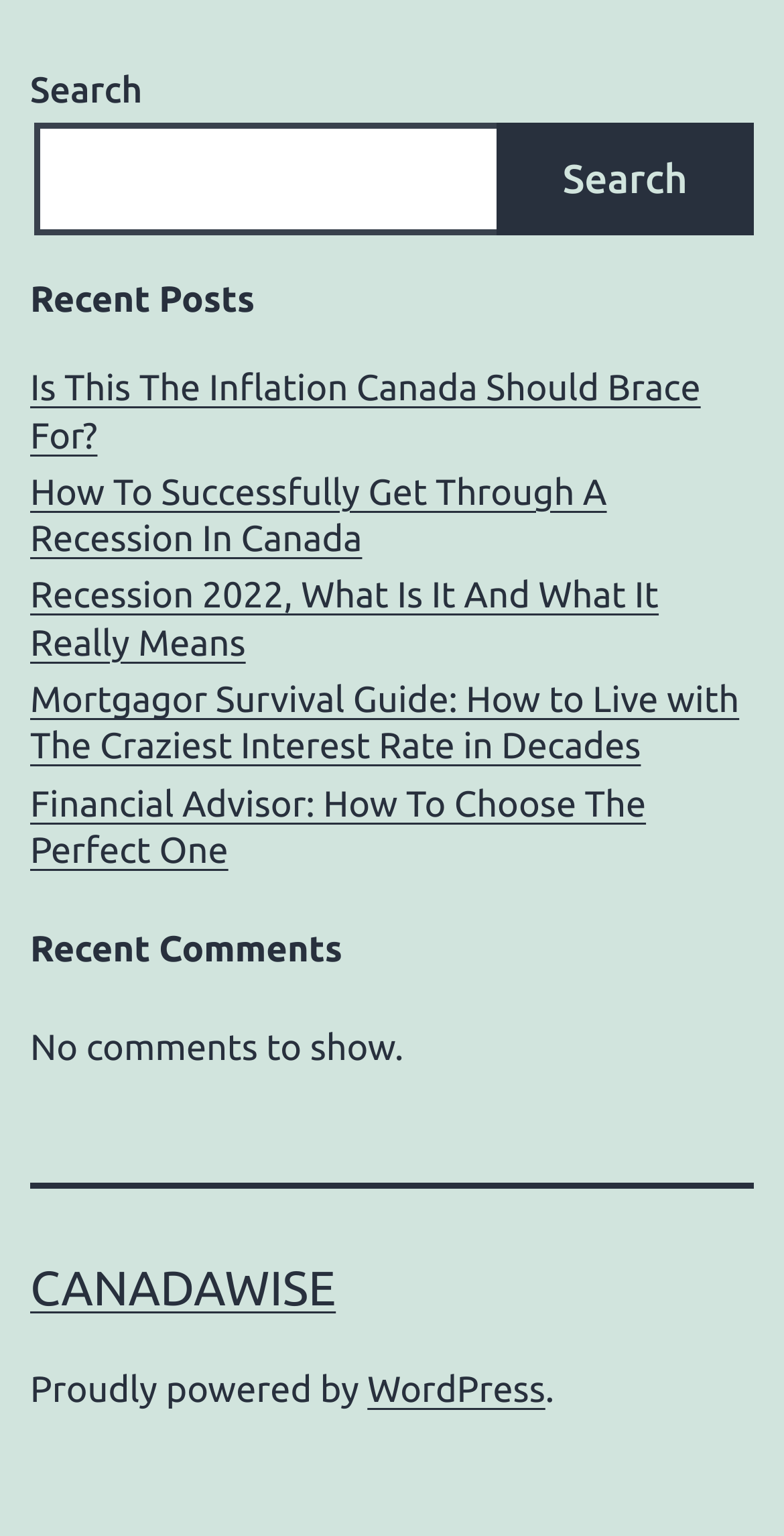Please identify the bounding box coordinates of the clickable area that will fulfill the following instruction: "Check WordPress link". The coordinates should be in the format of four float numbers between 0 and 1, i.e., [left, top, right, bottom].

[0.469, 0.892, 0.696, 0.918]